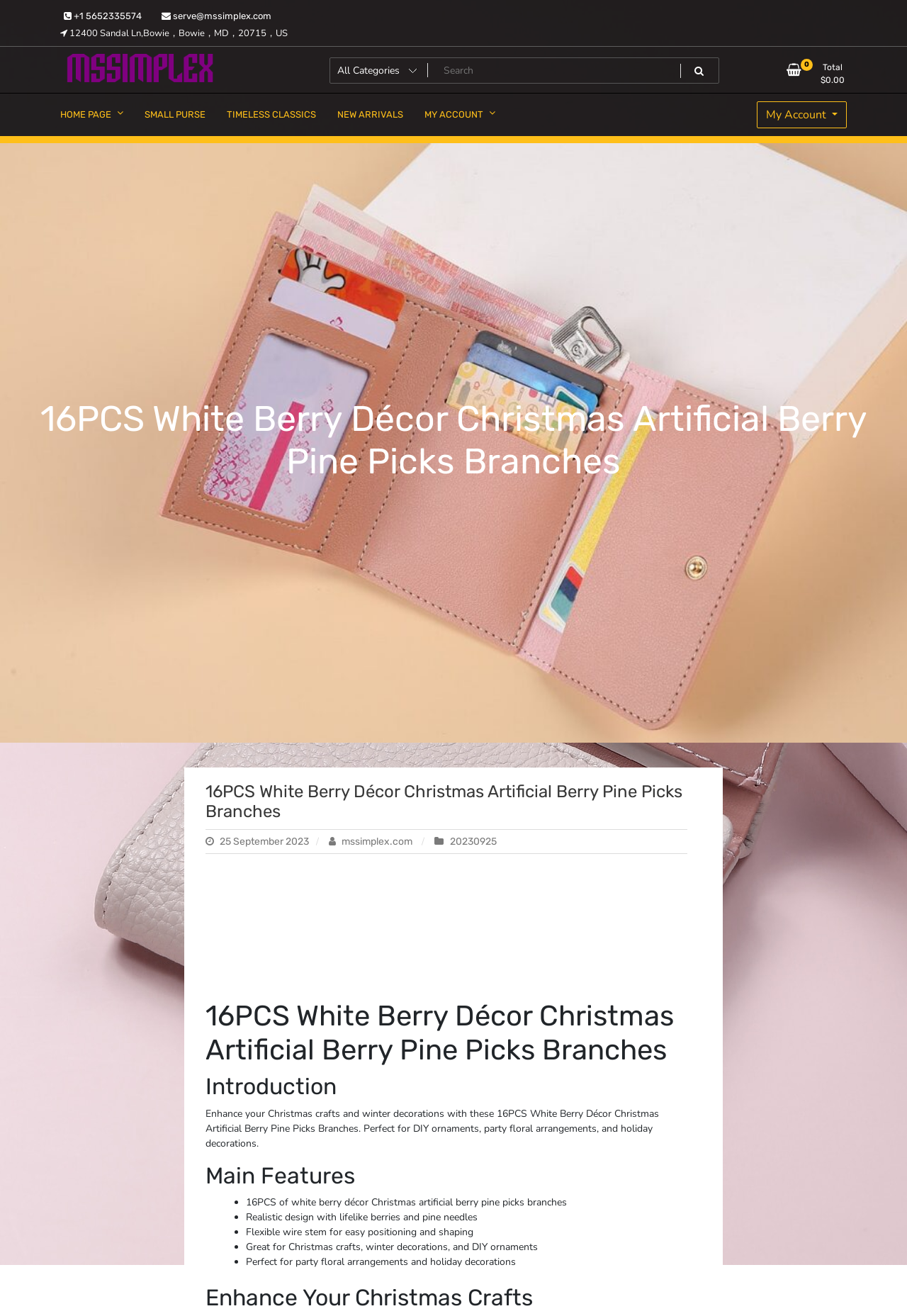From the details in the image, provide a thorough response to the question: What is the product name?

The product name is mentioned in the heading of the webpage, which is '16PCS White Berry Décor Christmas Artificial Berry Pine Picks Branches'. This is also the title of the webpage.